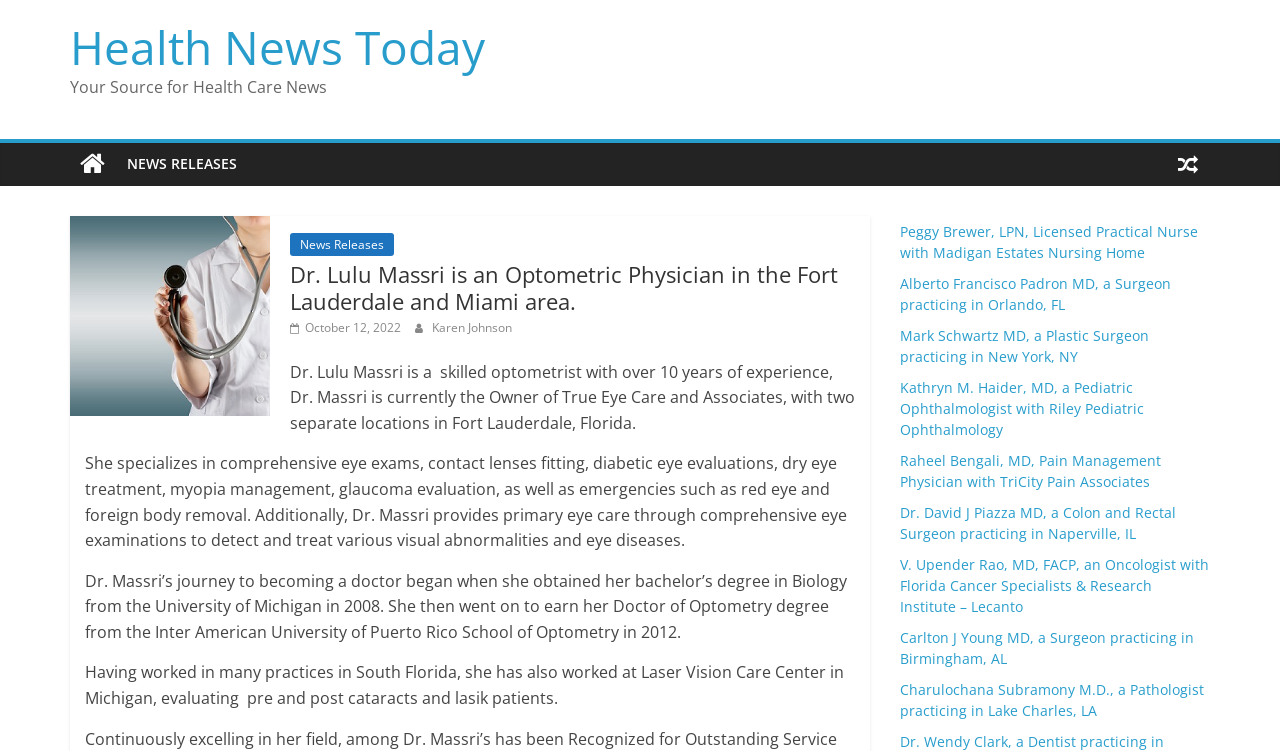Where is Dr. Lulu Massri's practice located? Based on the screenshot, please respond with a single word or phrase.

Fort Lauderdale, Florida